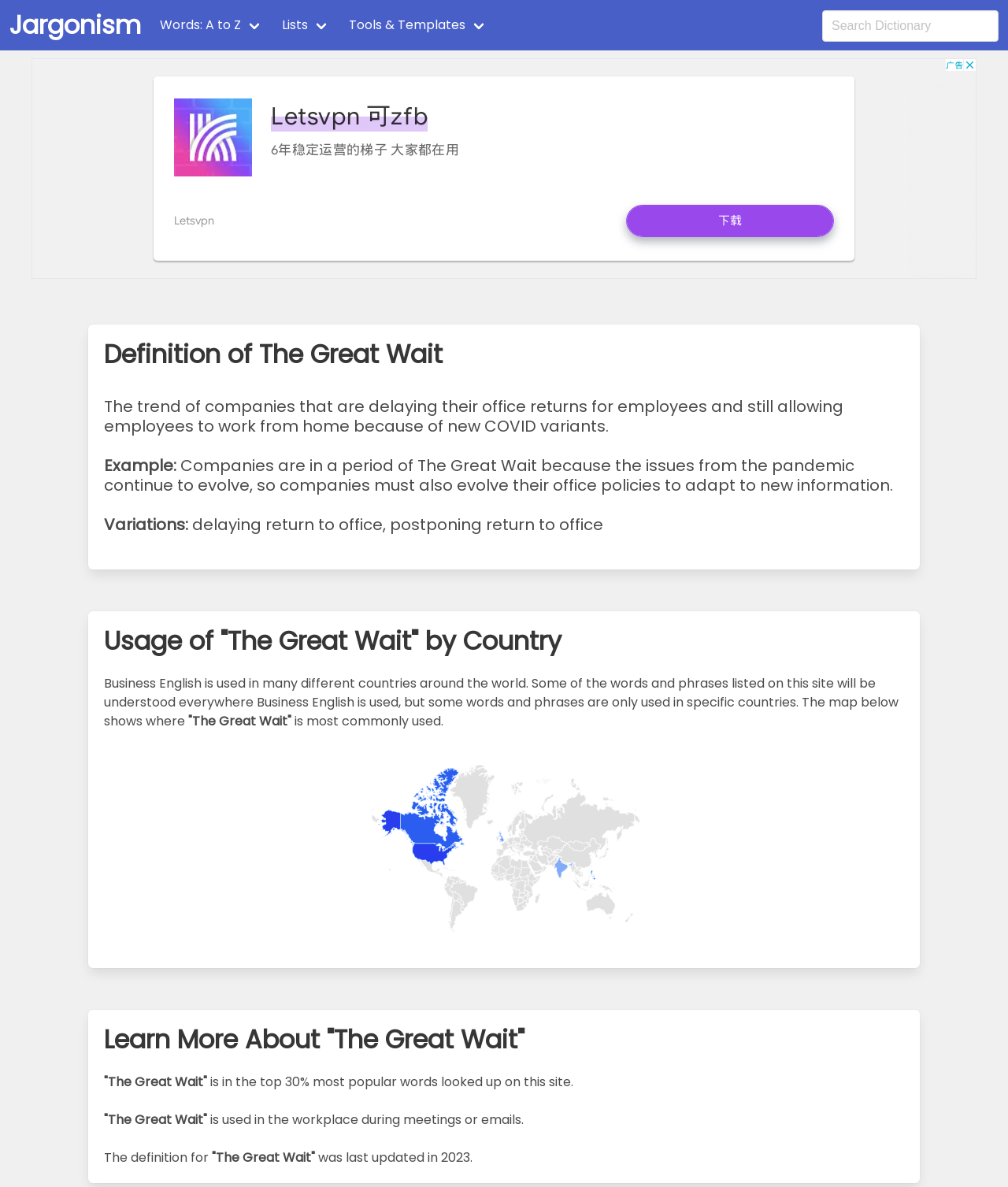What is the purpose of the map below the Usage of 'The Great Wait' by Country section?
Look at the image and respond with a single word or a short phrase.

Show word usage by country